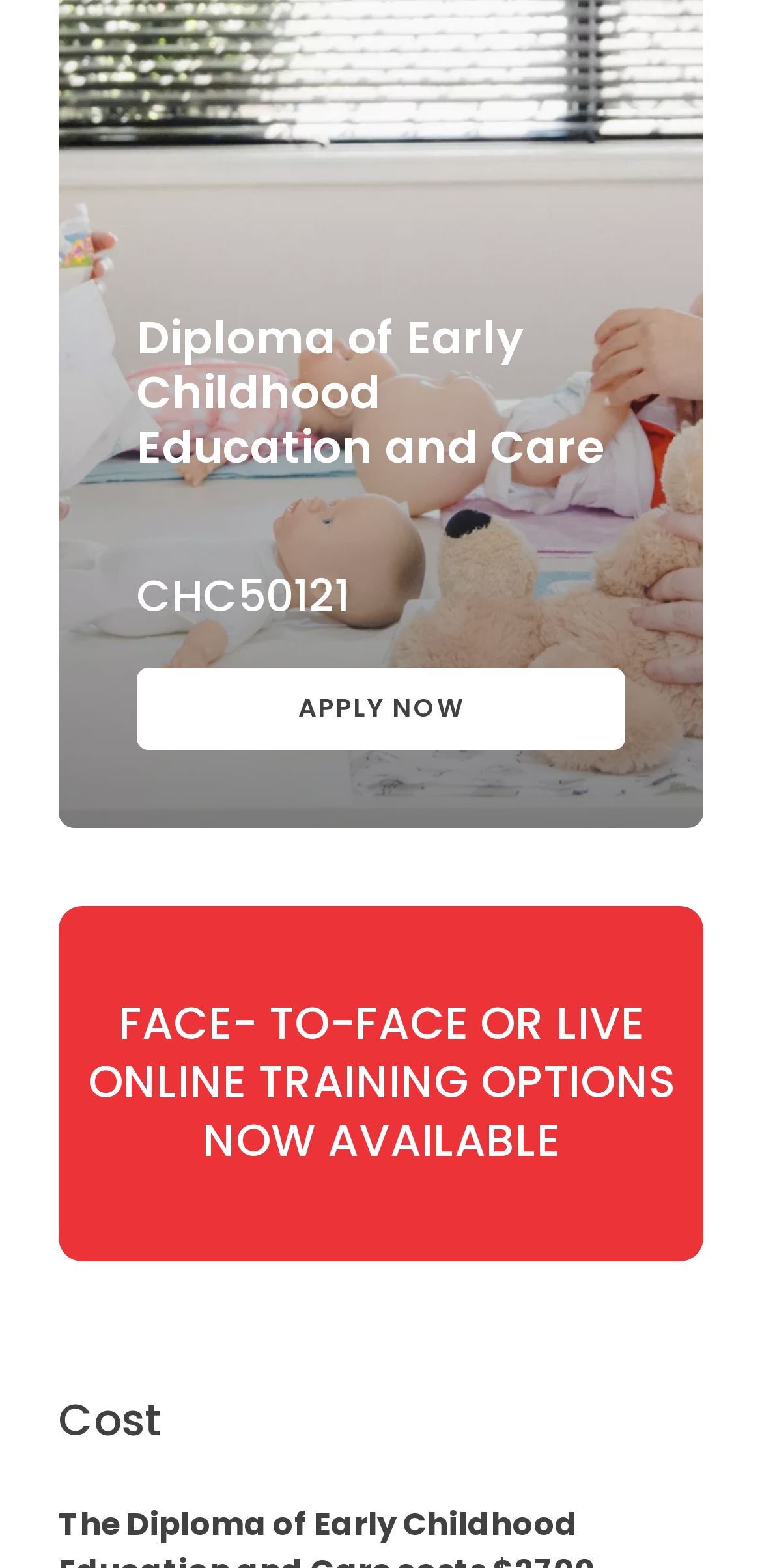Provide the bounding box for the UI element matching this description: "Tiktok".

None